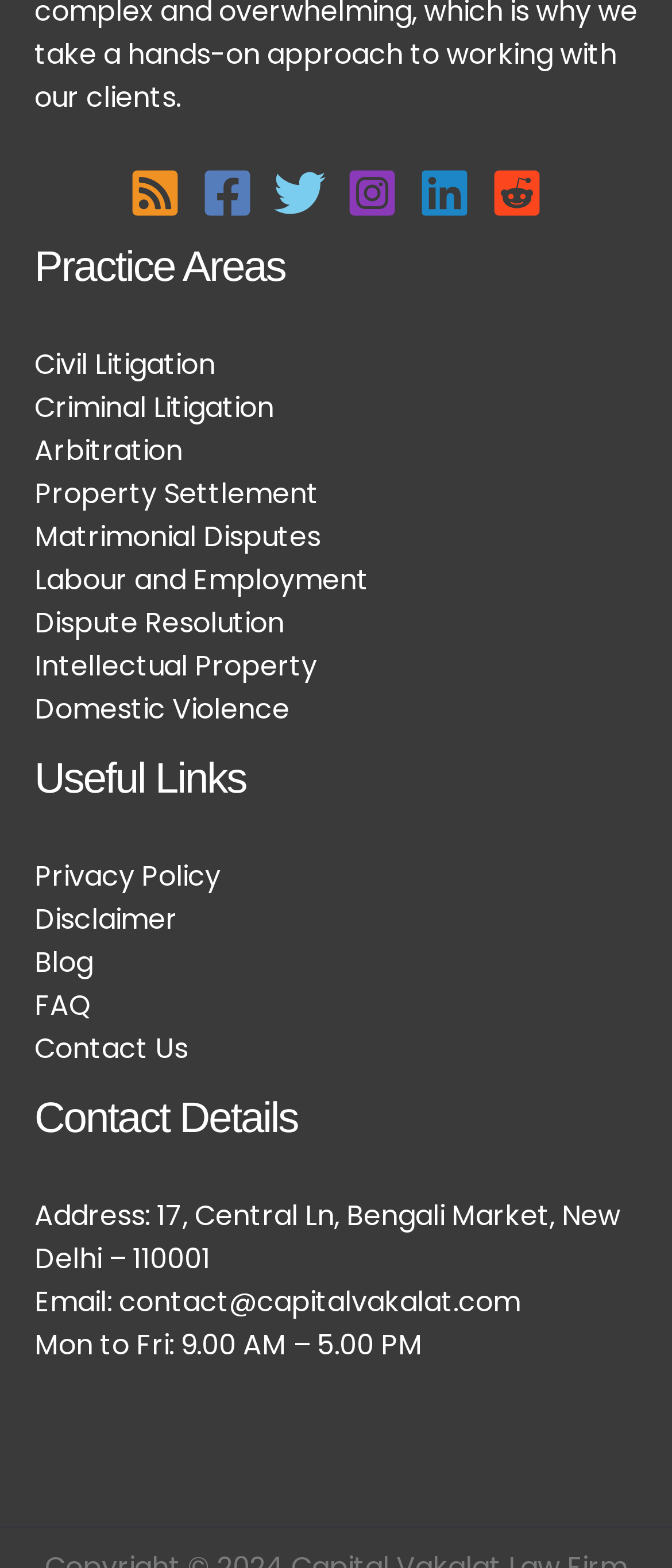Pinpoint the bounding box coordinates of the area that must be clicked to complete this instruction: "Read the Privacy Policy".

[0.051, 0.546, 0.328, 0.571]